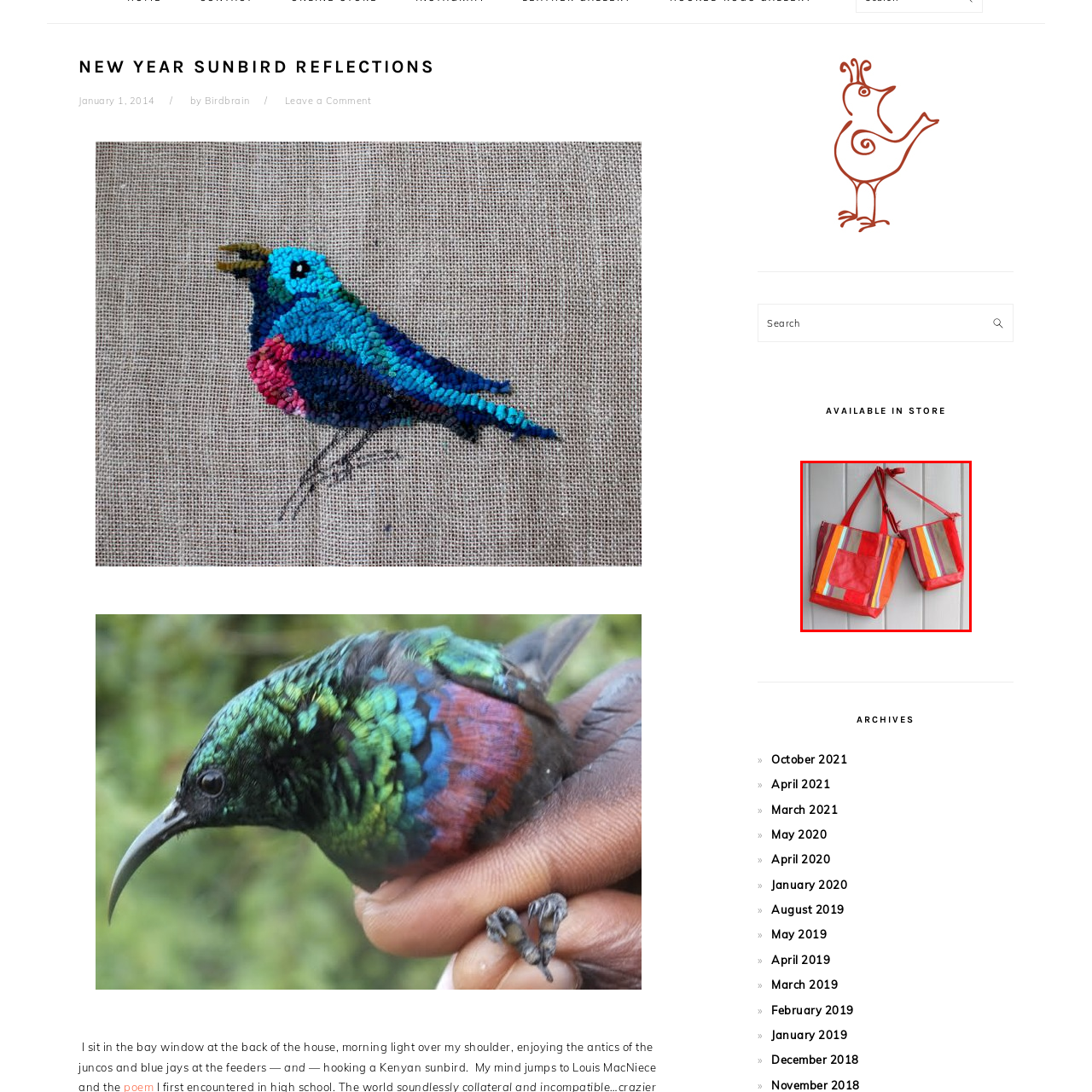Analyze the image surrounded by the red outline and answer the ensuing question with as much detail as possible based on the image:
What is the likely purpose of the bag pair?

The caption suggests that the style of the bag pair hints at functionality and a lively flair, making them suitable for everyday use or special occasions, implying that they are designed to be practical and versatile.